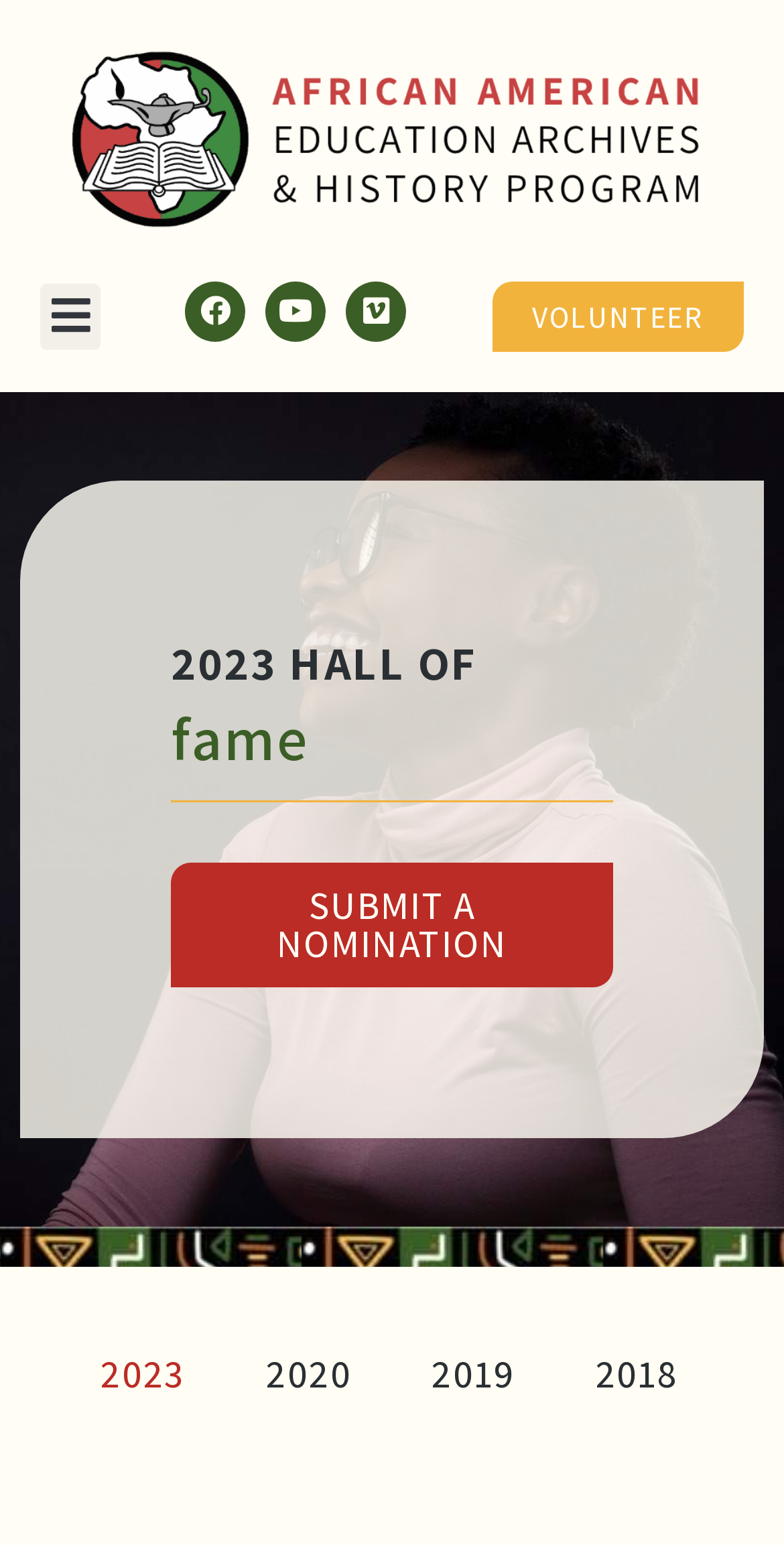Using the description: "Submit a Nomination", determine the UI element's bounding box coordinates. Ensure the coordinates are in the format of four float numbers between 0 and 1, i.e., [left, top, right, bottom].

[0.218, 0.558, 0.782, 0.639]